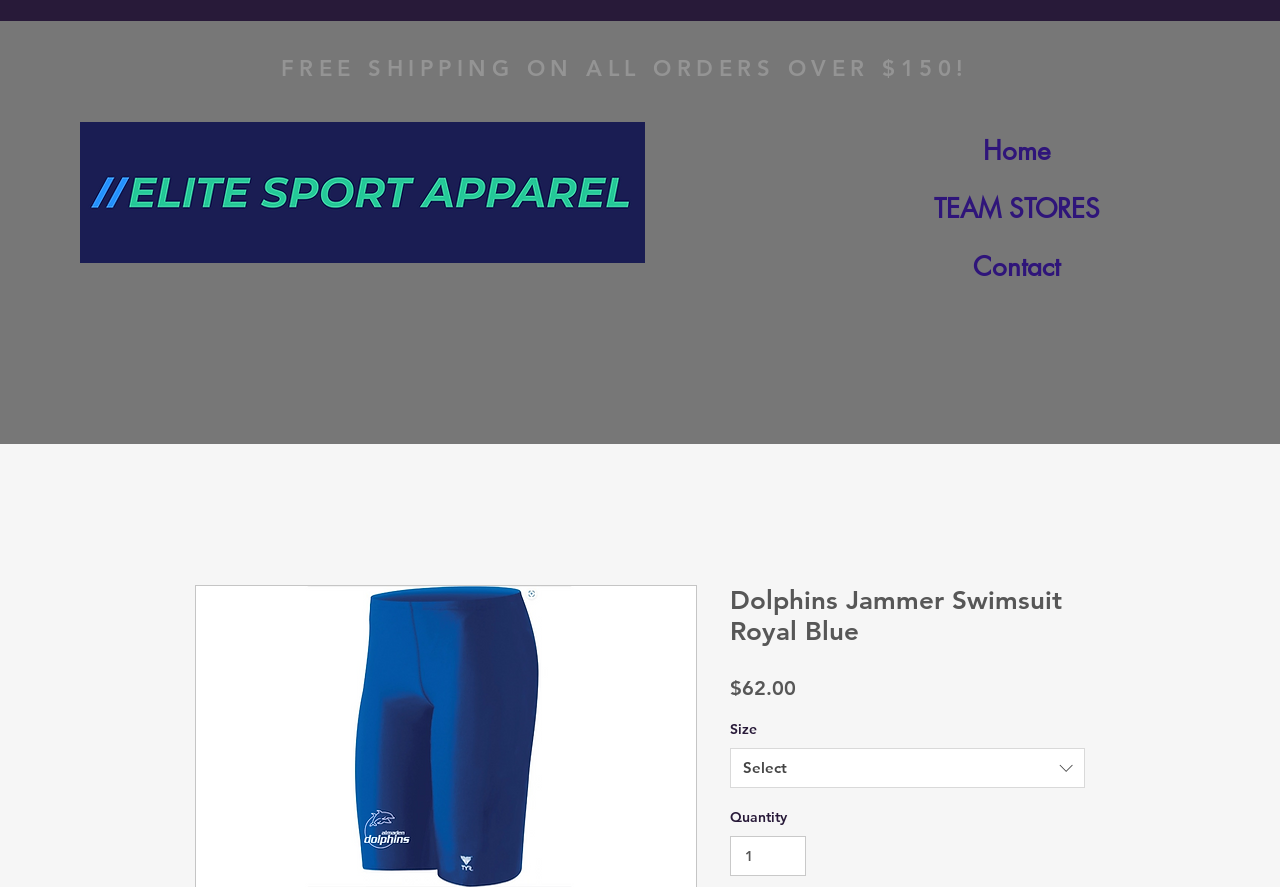Provide a thorough description of the webpage's content and layout.

This webpage is about a product, specifically a Dolphins Jammer Swimsuit in Royal Blue, sold by Elite Sport Apparel. At the top of the page, there is a notification about free shipping on all orders over $150. Below this, there is an image of the product, taking up a significant portion of the top section. 

To the right of the image, there is a navigation menu with links to the site's home page, team stores, and contact information. 

Further down, the product's title, "Dolphins Jammer Swimsuit Royal Blue", is displayed prominently. Below this, the product's price, $62.00, is shown. There are also labels for "Price" and "Size" with corresponding input fields. The size input field is a dropdown list with a "Select" option. 

Next to the size input field, there is a small image, likely an icon. Below the size input field, there is a label for "Quantity" with a spin button to adjust the quantity.